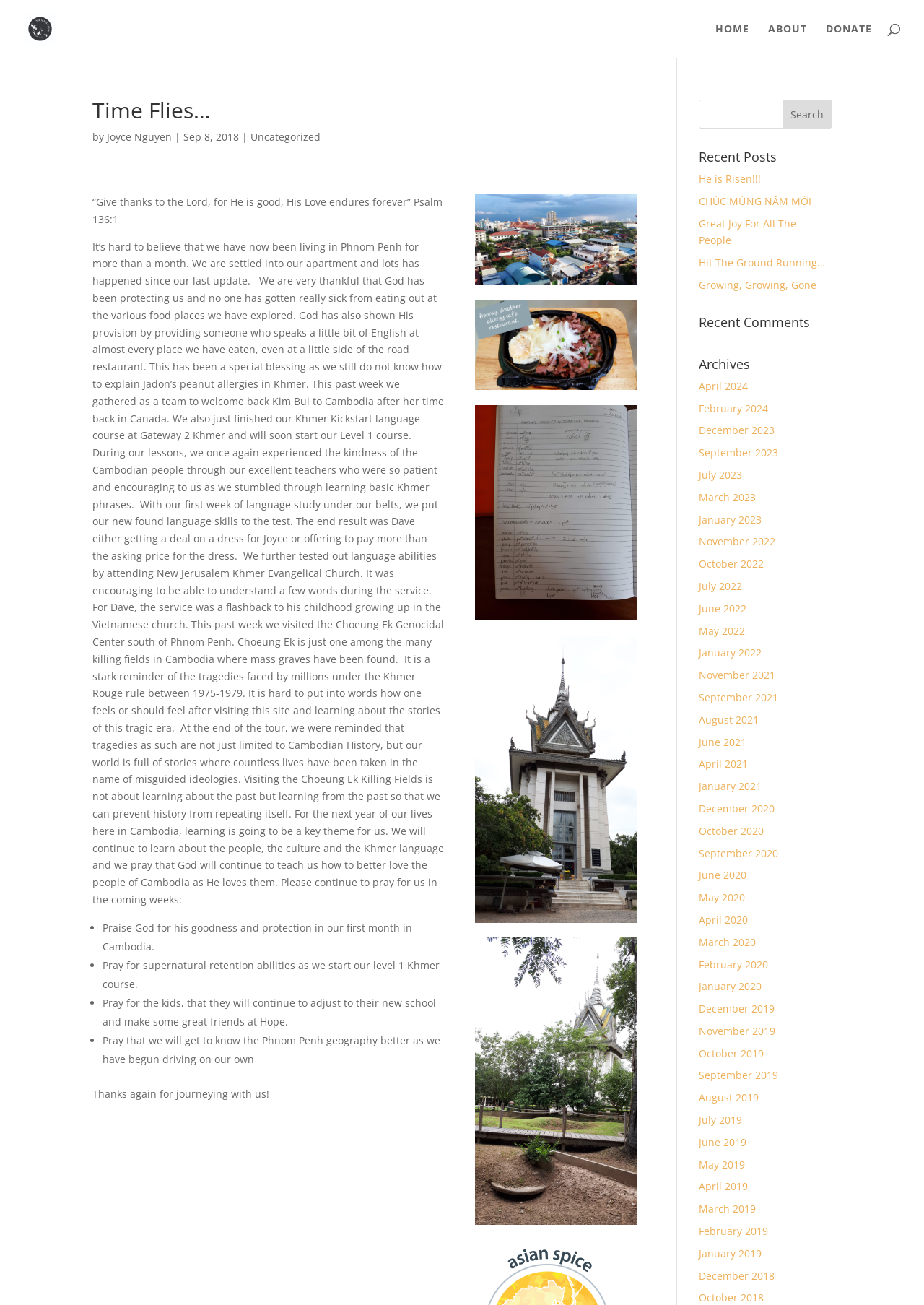What is the purpose of the search bar?
Look at the image and construct a detailed response to the question.

The purpose of the search bar is to search the blog for specific content, which is indicated by the search bar element with a textbox and a search button at the top right corner of the webpage.